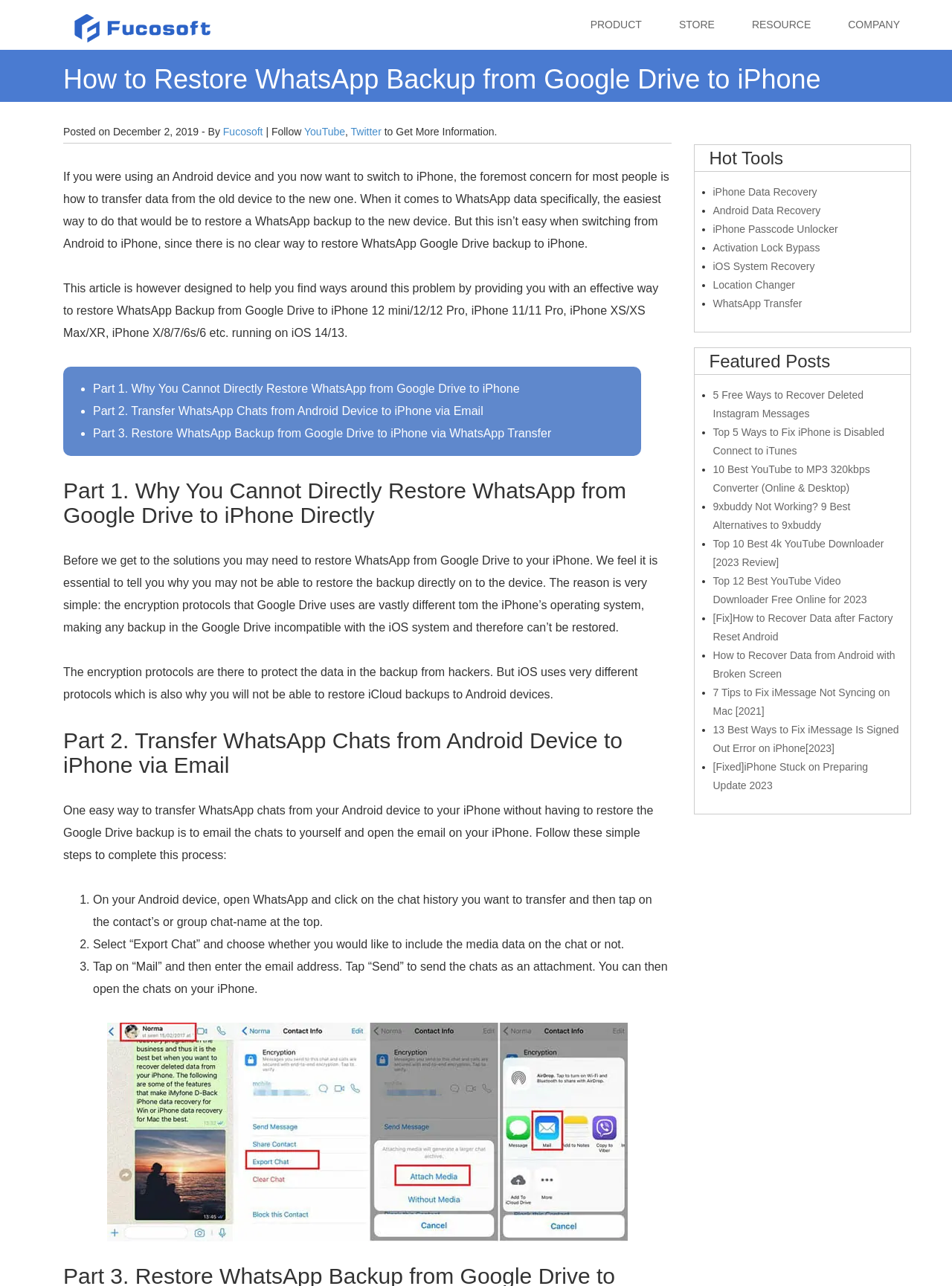What is the alternative way to transfer WhatsApp chats from Android to iPhone?
Refer to the image and give a detailed response to the question.

One easy way to transfer WhatsApp chats from your Android device to your iPhone without having to restore the Google Drive backup is to email the chats to yourself and open the email on your iPhone.